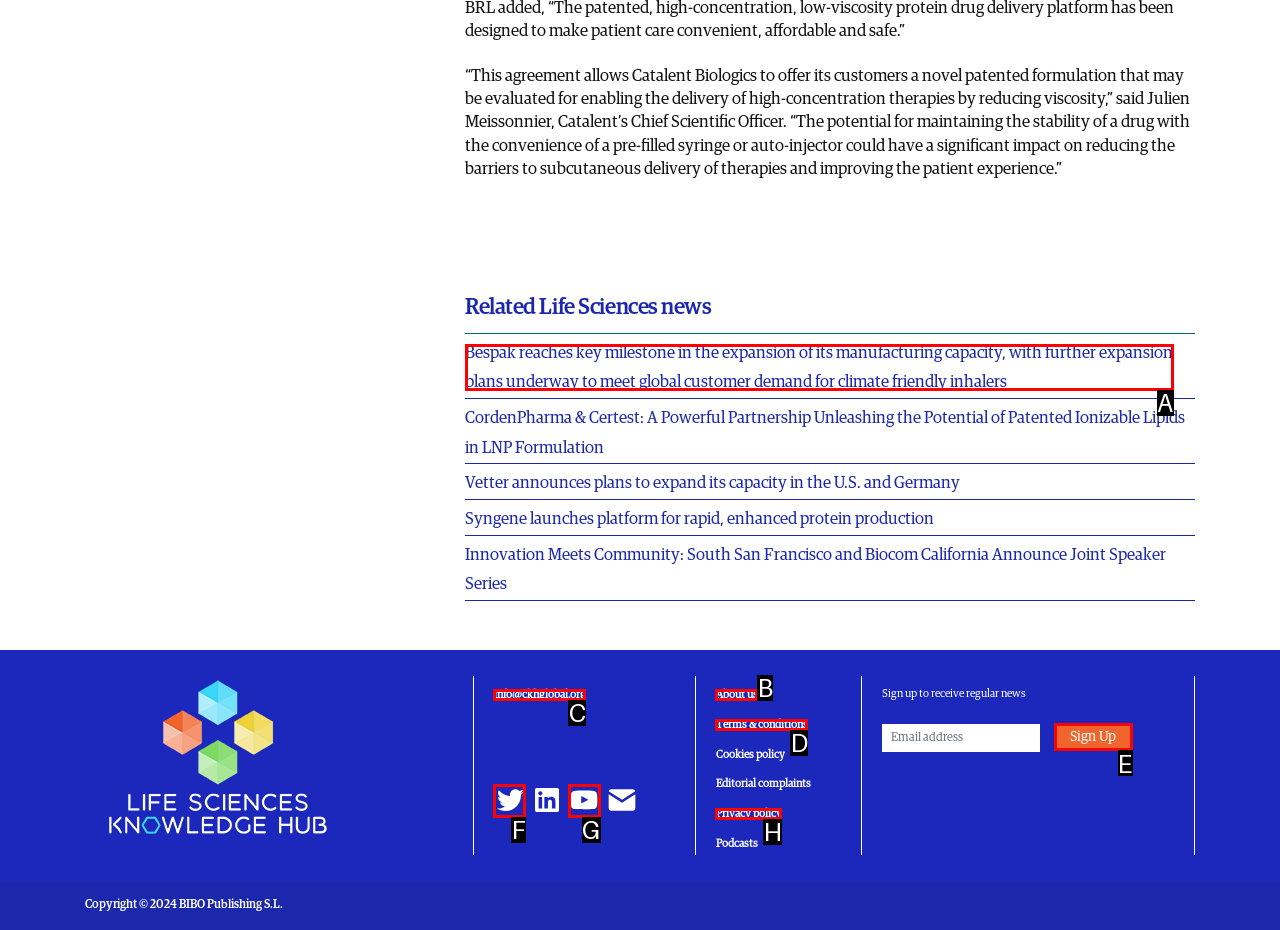Identify which lettered option completes the task: Visit the about us page. Provide the letter of the correct choice.

B